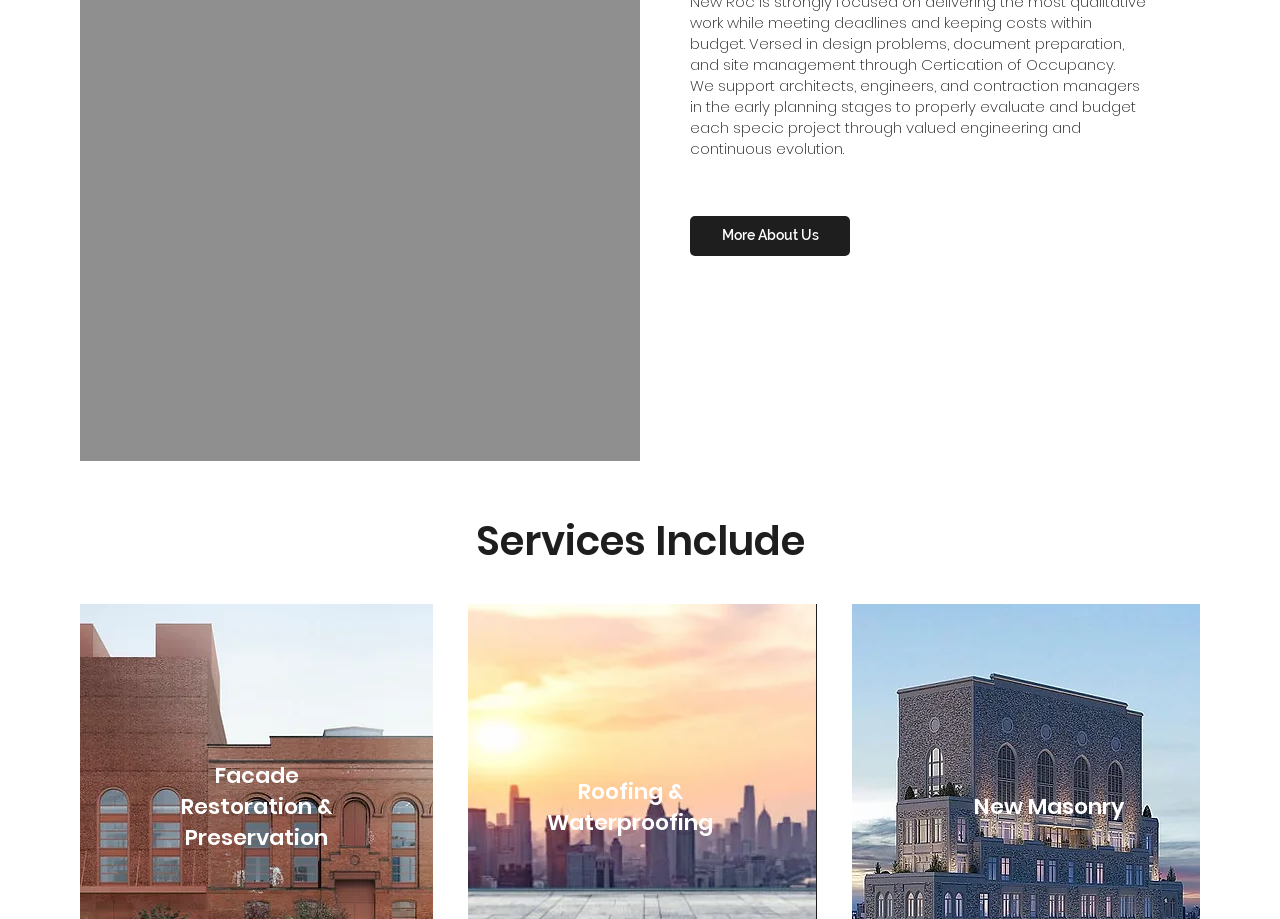Determine the bounding box coordinates of the UI element described below. Use the format (top-left x, top-left y, bottom-right x, bottom-right y) with floating point numbers between 0 and 1: Waterproofing

[0.428, 0.878, 0.557, 0.912]